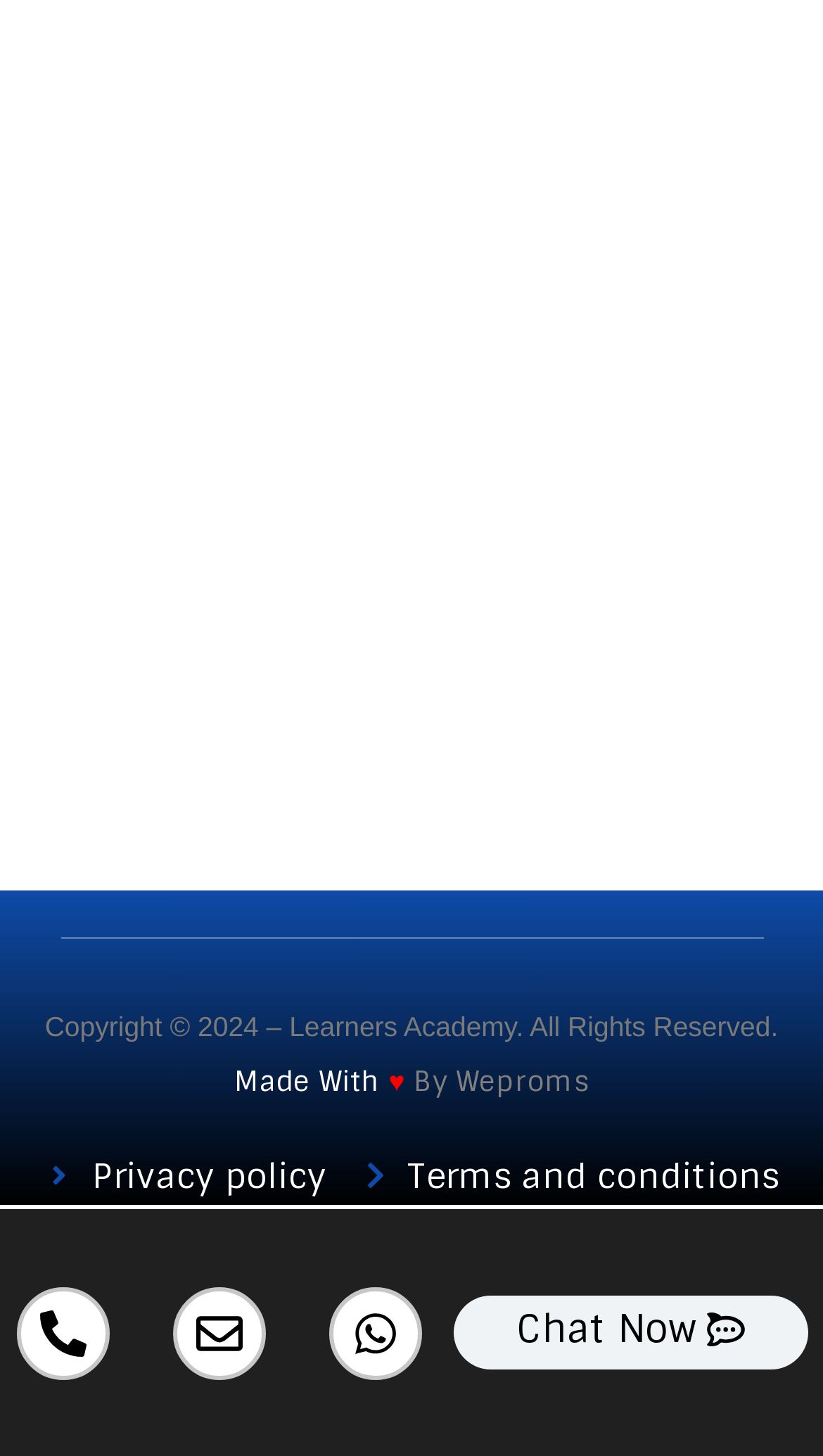Based on the element description Envelope, identify the bounding box of the UI element in the given webpage screenshot. The coordinates should be in the format (top-left x, top-left y, bottom-right x, bottom-right y) and must be between 0 and 1.

[0.209, 0.883, 0.322, 0.947]